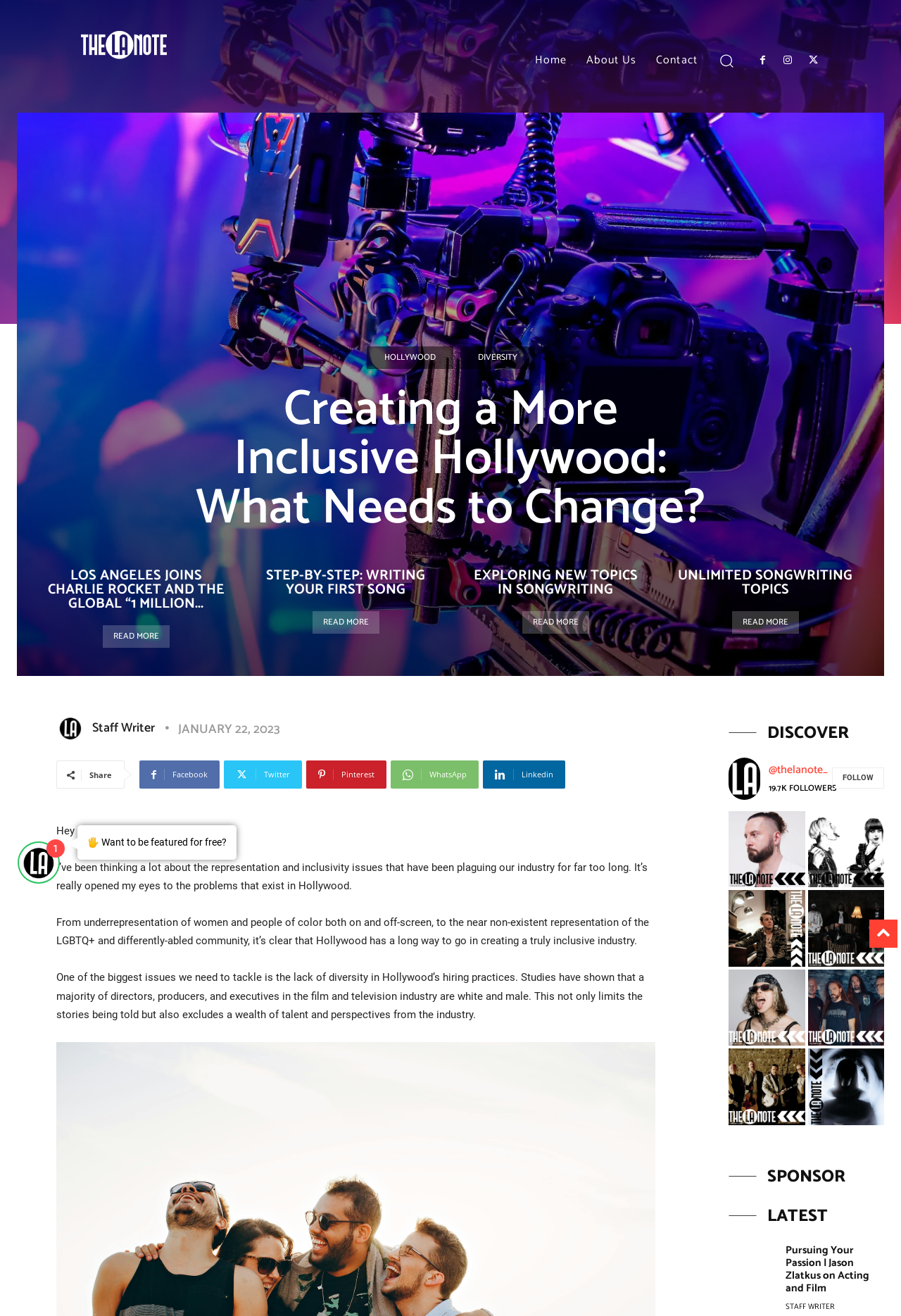Using the description: "Exploring New Topics in Songwriting", identify the bounding box of the corresponding UI element in the screenshot.

[0.525, 0.429, 0.707, 0.457]